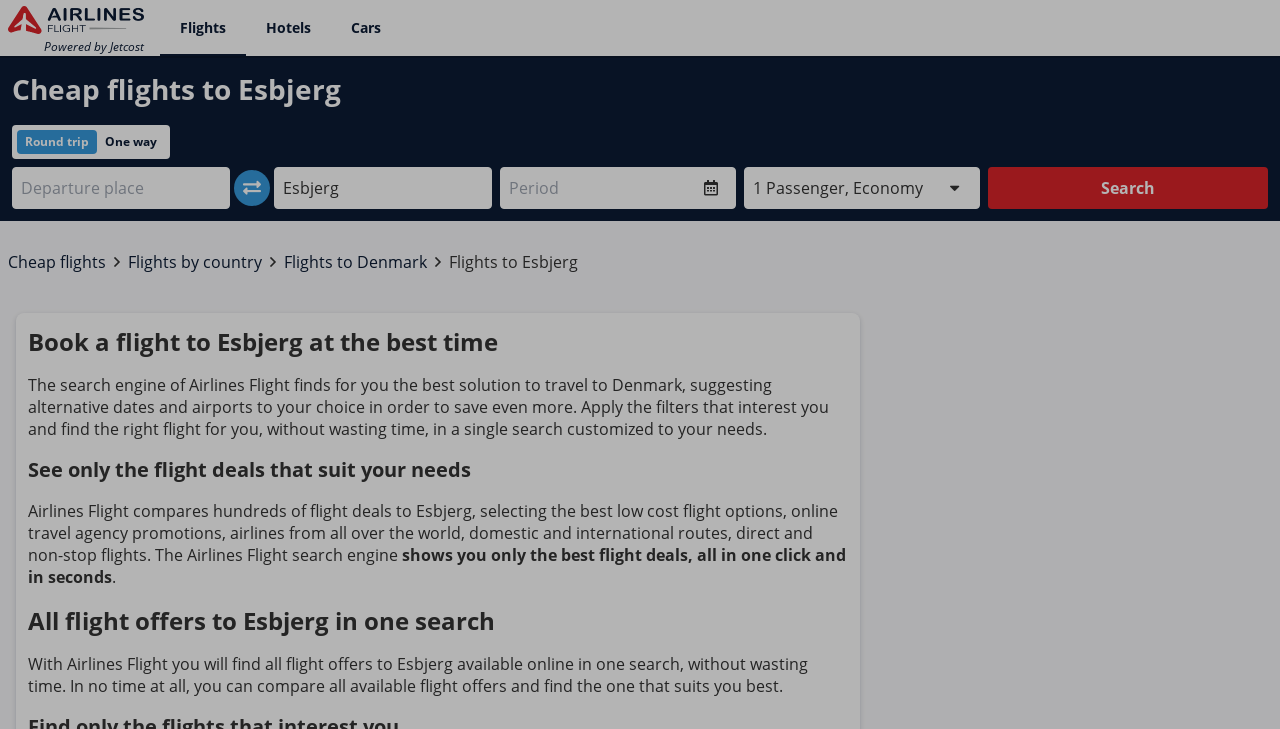Provide the bounding box coordinates in the format (top-left x, top-left y, bottom-right x, bottom-right y). All values are floating point numbers between 0 and 1. Determine the bounding box coordinate of the UI element described as: derecho

None